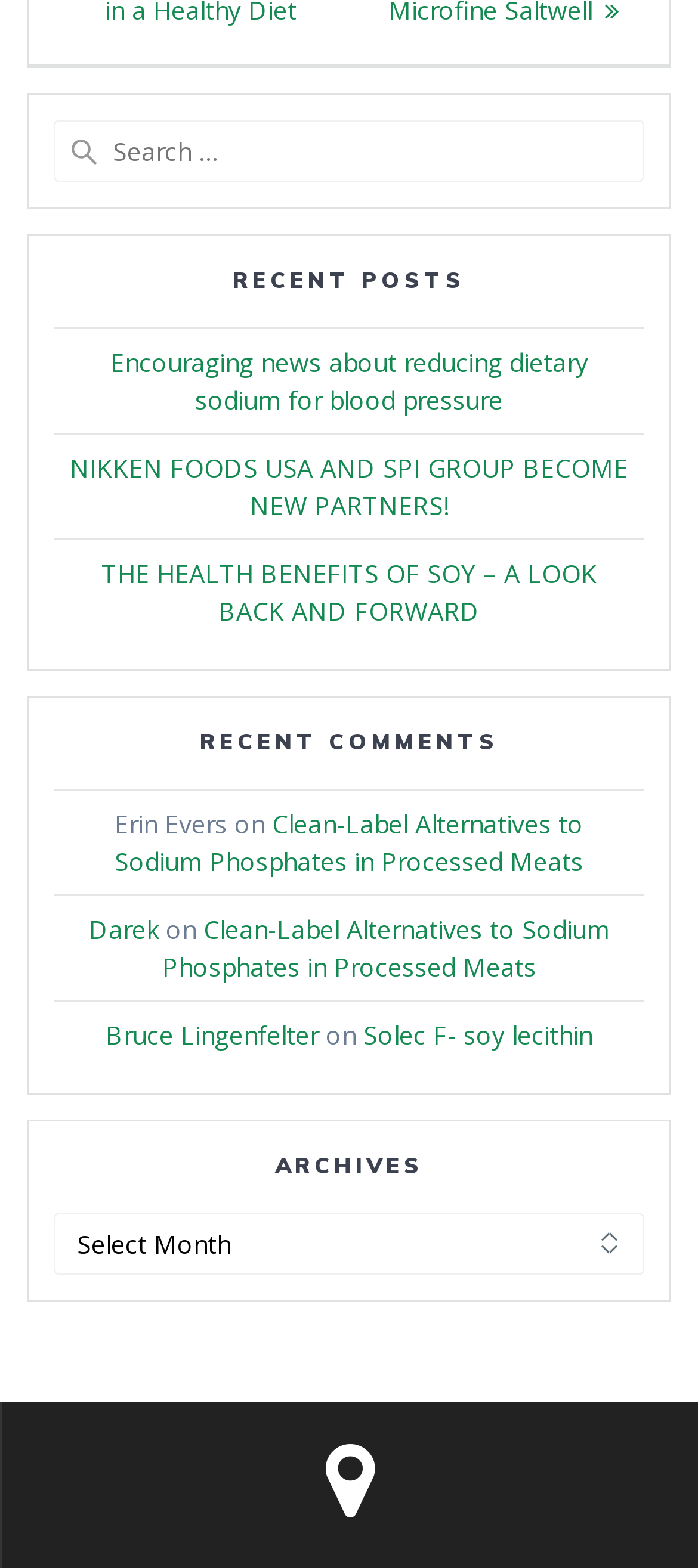Determine the bounding box coordinates for the area you should click to complete the following instruction: "Search for something".

[0.077, 0.076, 0.923, 0.116]